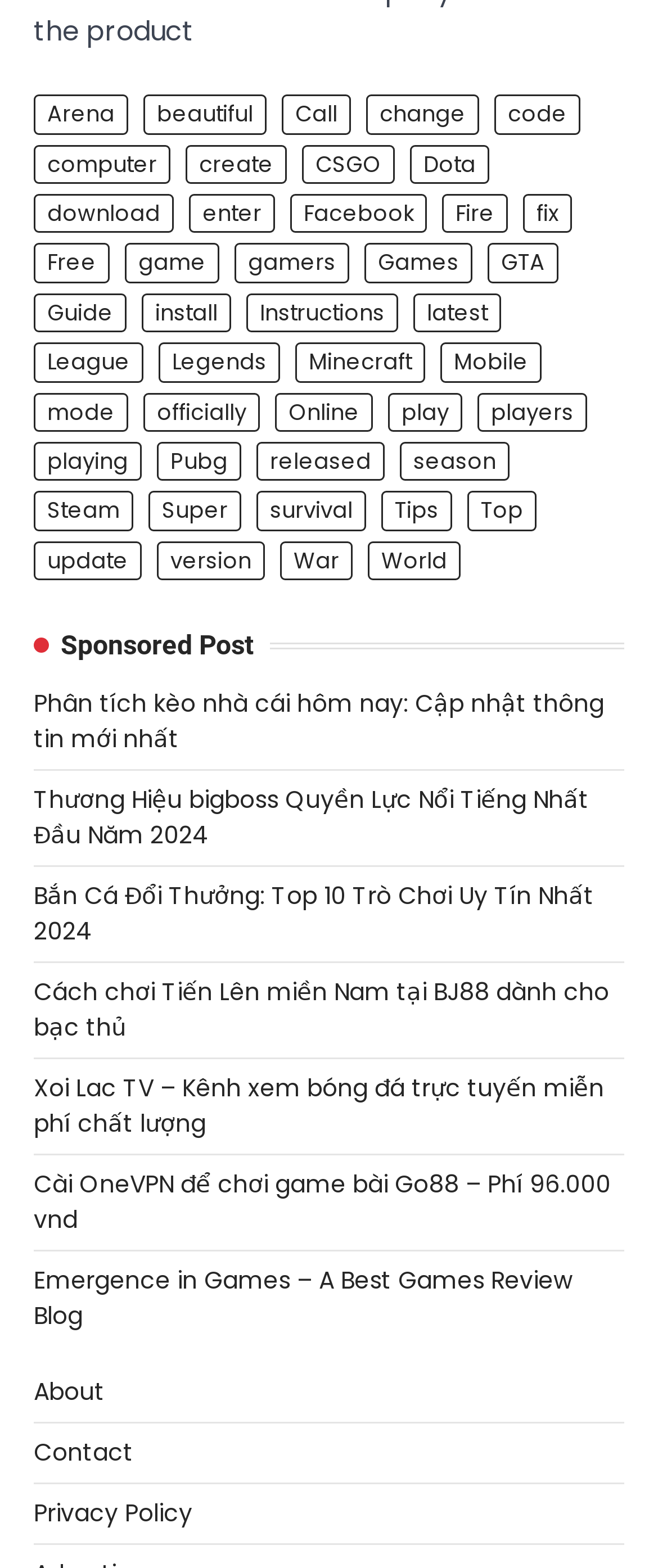Given the following UI element description: "Facebook", find the bounding box coordinates in the webpage screenshot.

[0.441, 0.124, 0.649, 0.149]